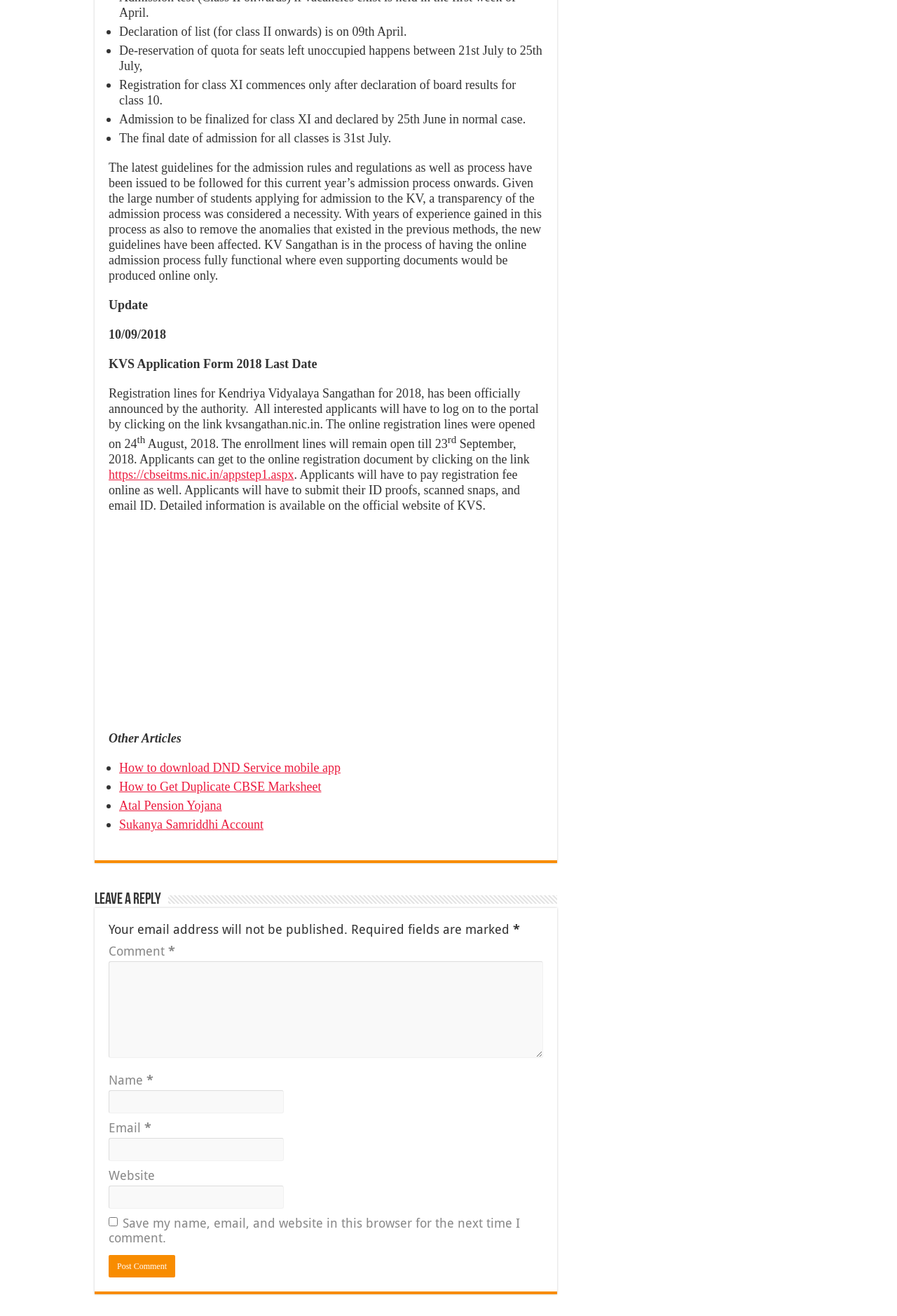What is the purpose of the new guidelines for admission rules and regulations?
Examine the webpage screenshot and provide an in-depth answer to the question.

The new guidelines have been affected to remove the anomalies that existed in the previous methods and to bring transparency to the admission process, as stated in the introductory paragraph.